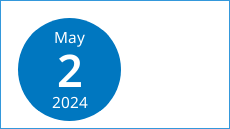What is the purpose of the date indicator design?
Relying on the image, give a concise answer in one word or a brief phrase.

To convey time-sensitive information